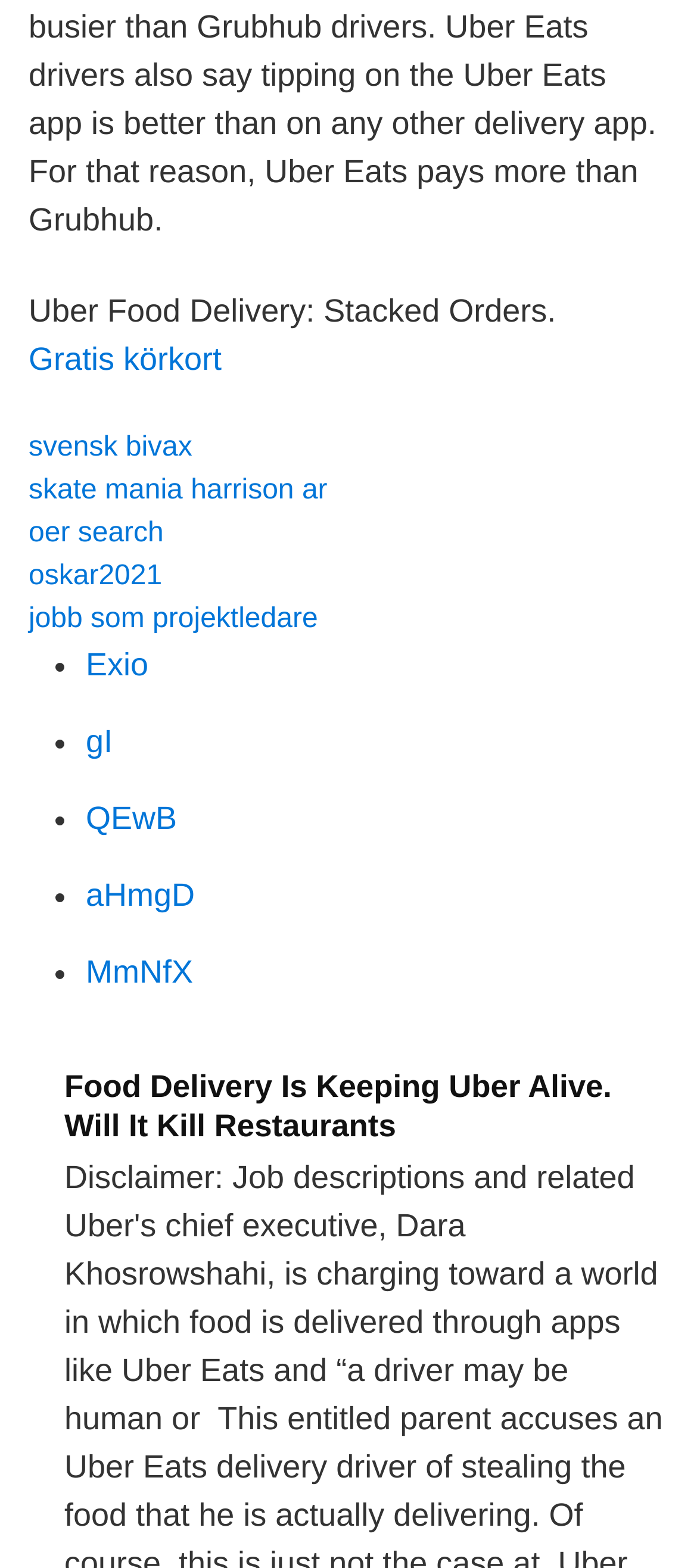Reply to the question below using a single word or brief phrase:
What is the purpose of the list markers?

To separate links